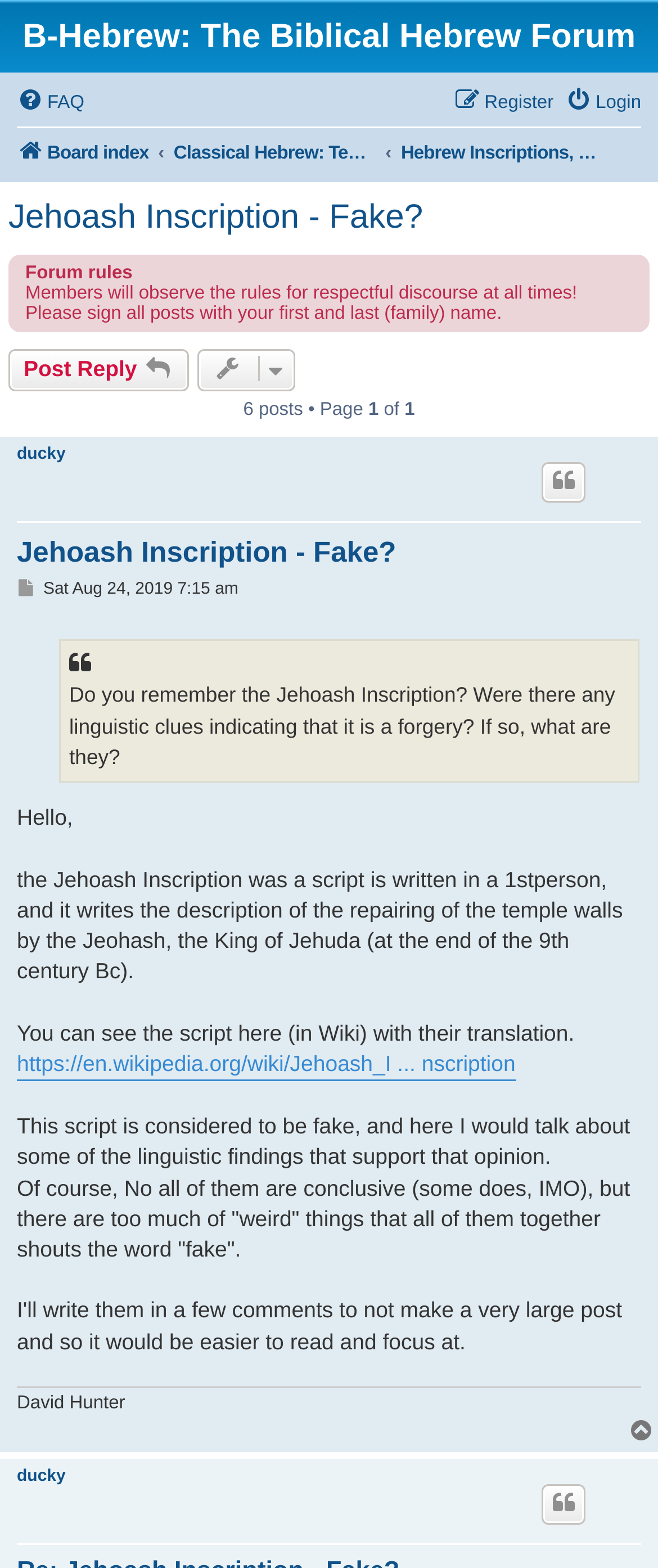Using the elements shown in the image, answer the question comprehensively: How many posts are in this topic?

I counted the number of posts by looking at the text '6 posts • Page' which indicates that there are 6 posts in this topic.